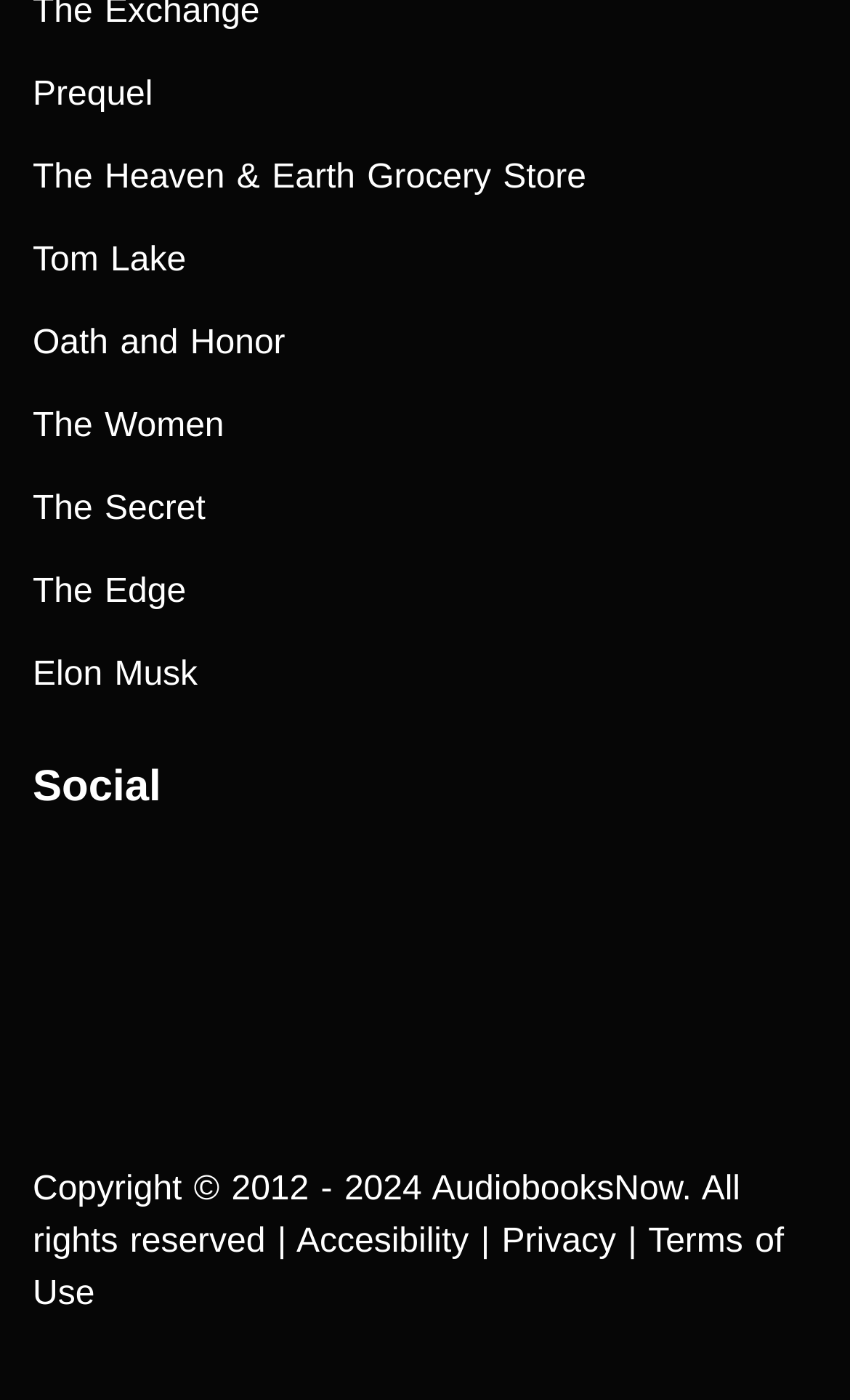Select the bounding box coordinates of the element I need to click to carry out the following instruction: "Read the Terms of Use".

[0.038, 0.874, 0.922, 0.938]